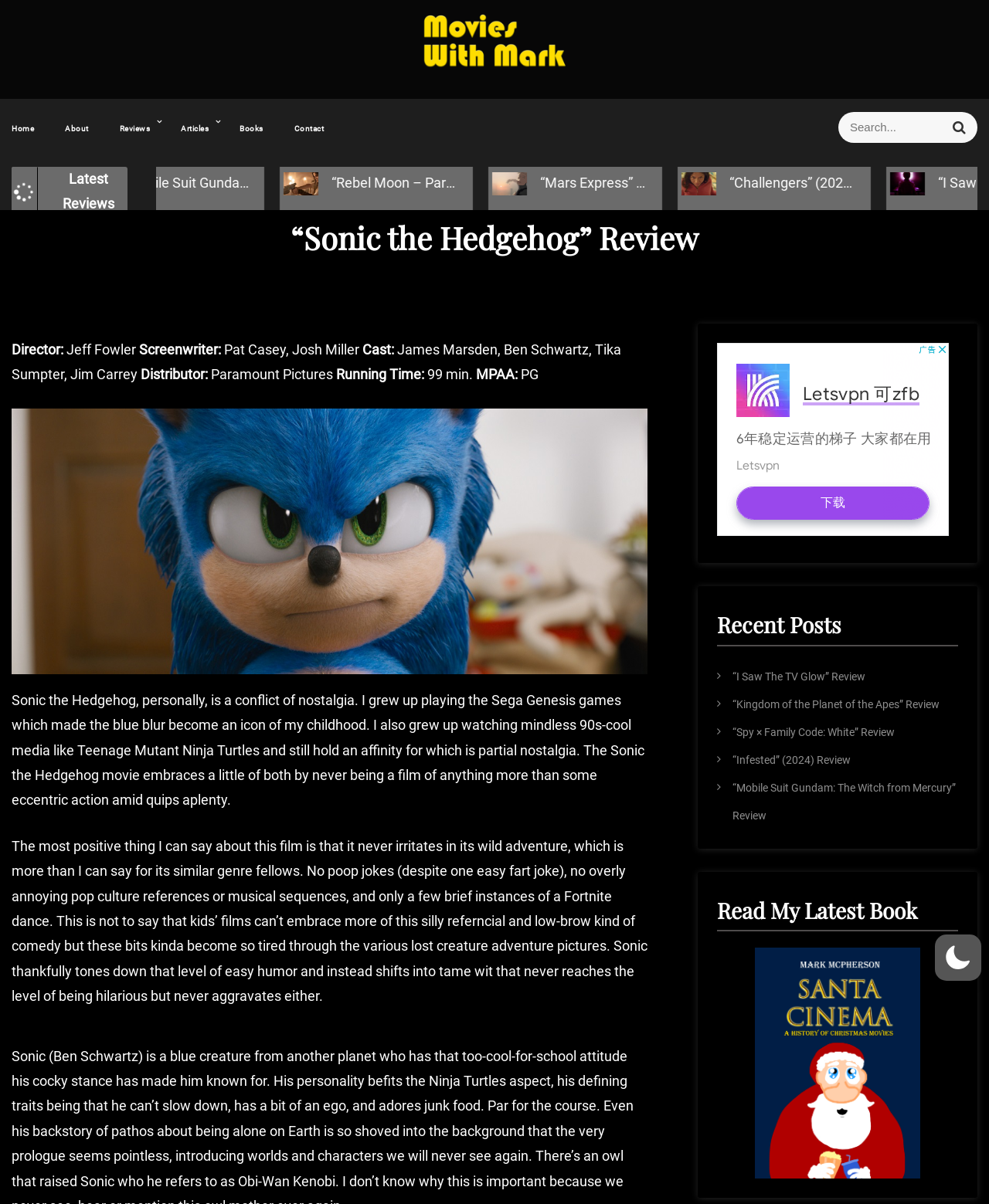Determine the bounding box coordinates of the clickable element to achieve the following action: 'View the latest reviews'. Provide the coordinates as four float values between 0 and 1, formatted as [left, top, right, bottom].

[0.063, 0.142, 0.115, 0.176]